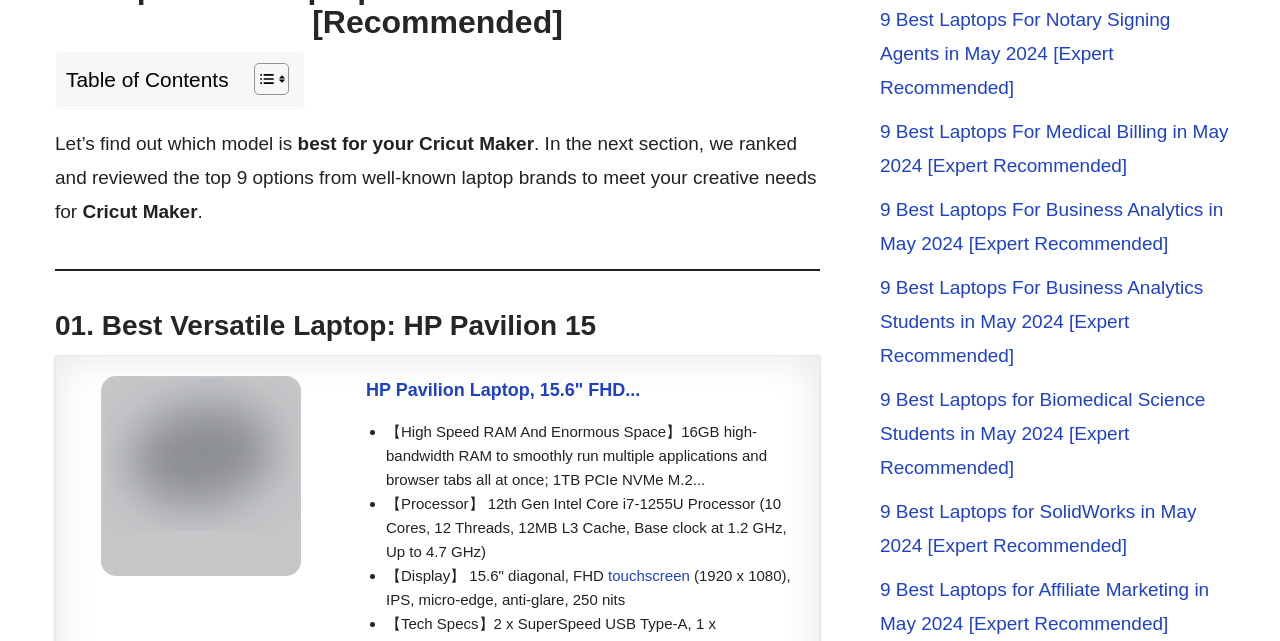Specify the bounding box coordinates of the area that needs to be clicked to achieve the following instruction: "Toggle Table of Content".

[0.186, 0.096, 0.222, 0.149]